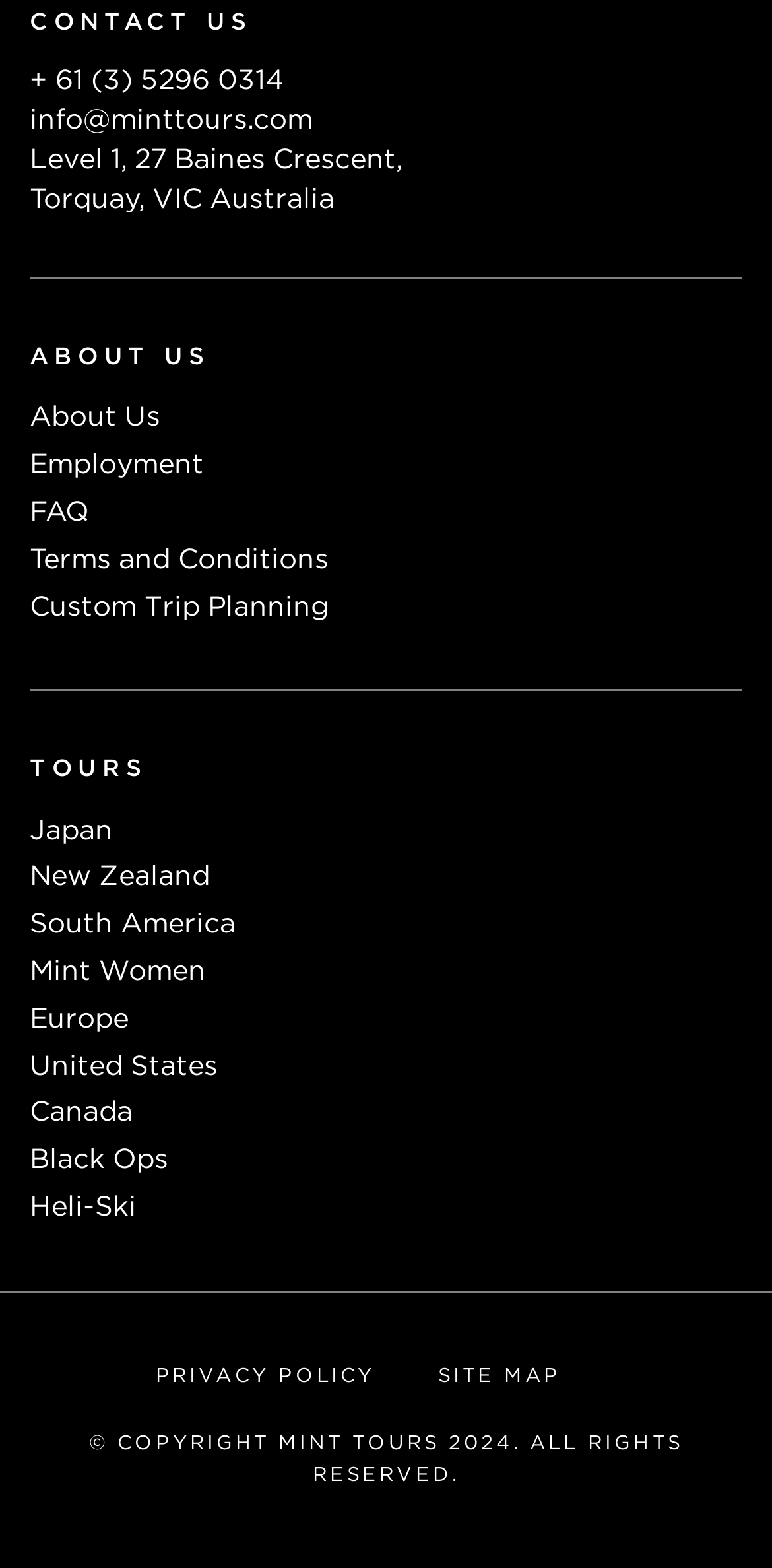Using the provided element description: "Custom Trip Planning", determine the bounding box coordinates of the corresponding UI element in the screenshot.

[0.038, 0.376, 0.426, 0.396]